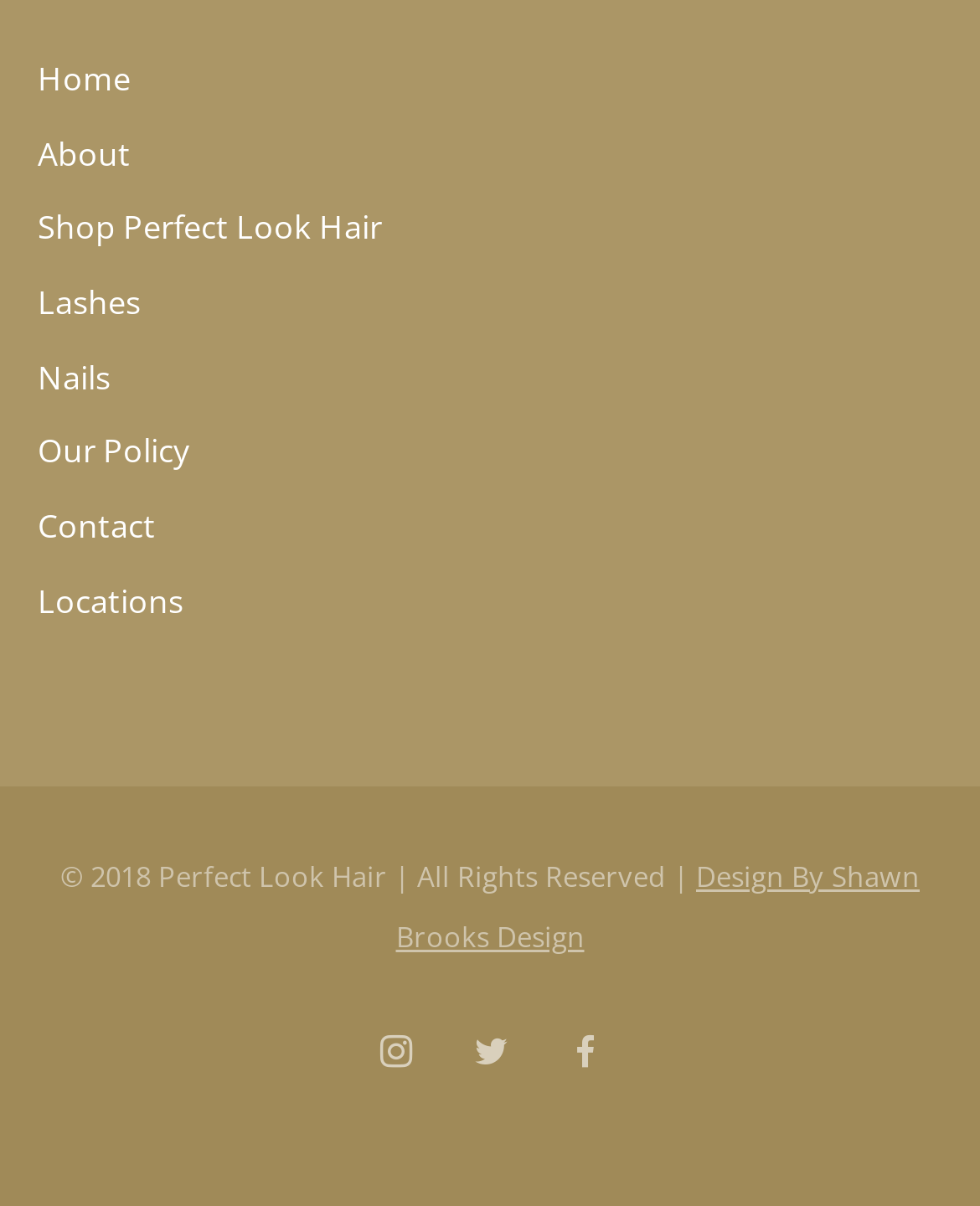Specify the bounding box coordinates for the region that must be clicked to perform the given instruction: "view shop perfect look hair".

[0.038, 0.17, 0.39, 0.207]